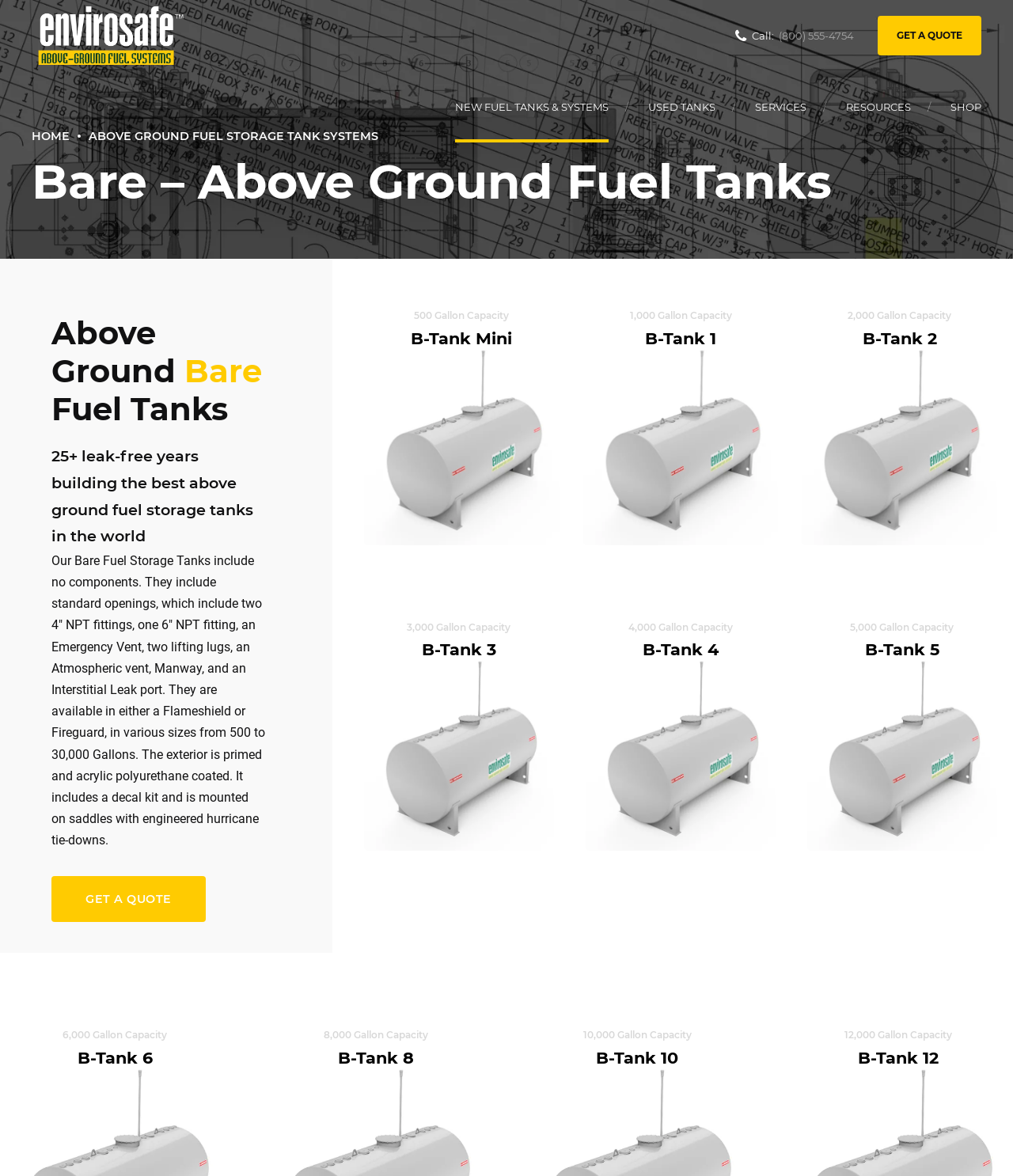Kindly determine the bounding box coordinates of the area that needs to be clicked to fulfill this instruction: "View the 'B-Tank Mini' product".

[0.406, 0.279, 0.506, 0.296]